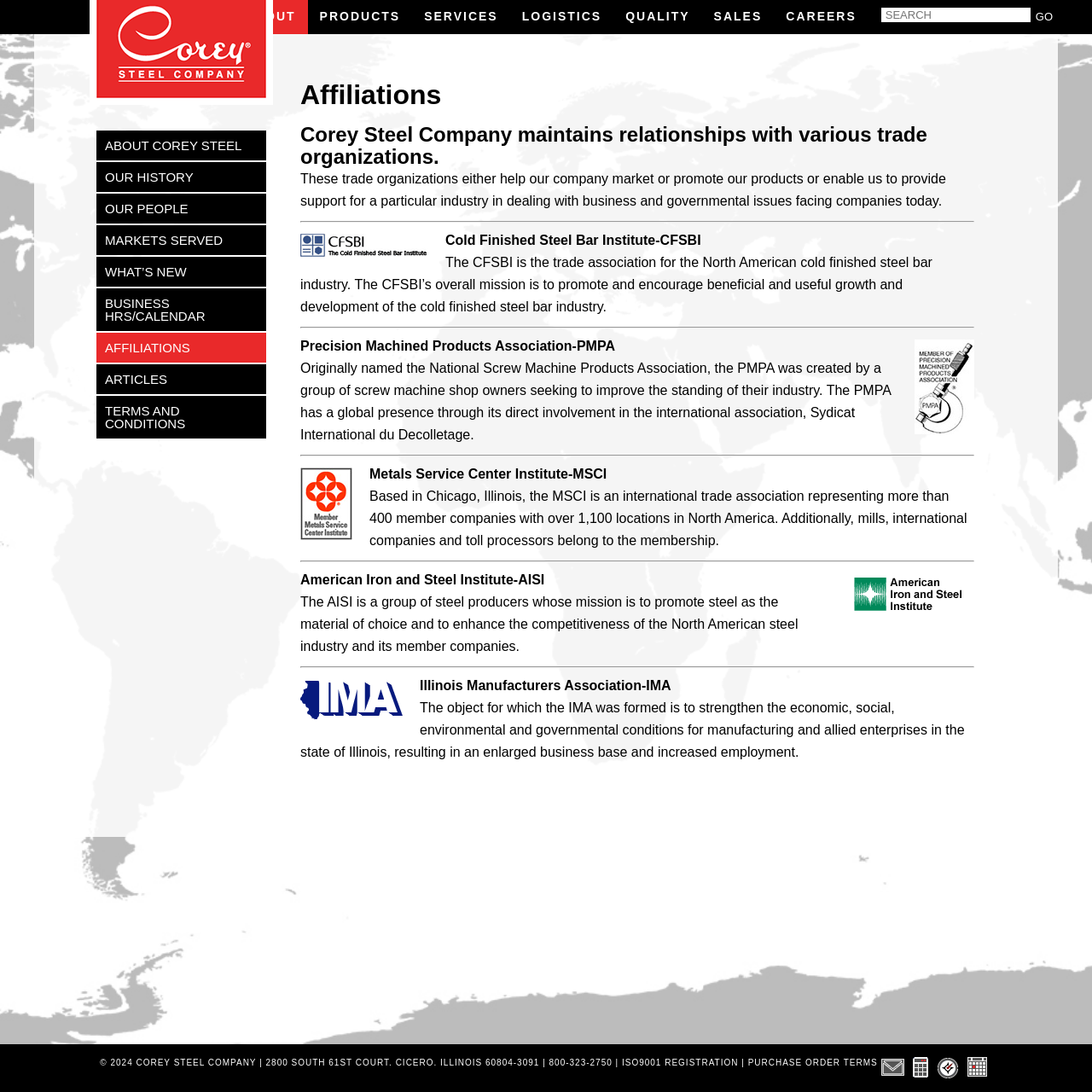Determine the bounding box coordinates of the region that needs to be clicked to achieve the task: "Learn more about Corey Steel".

[0.082, 0.079, 0.25, 0.092]